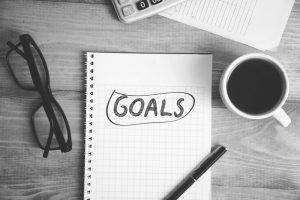Generate a descriptive account of all visible items and actions in the image.

The image features a flat lay of a workspace that emphasizes goal-setting and organization. Centered on a grid-patterned notebook, the word "GOALS" is prominently written in a playful, handwritten style, drawing attention to its significance. Surrounding the notebook are essential tools for productivity: a sleek black pen, a cup of dark coffee exuding warmth and comfort, a pair of eyeglasses, and a calculator, indicating the preparation for detailed planning or analysis. In the background, a blank notepad suggests space for further notes or ideas. This arrangement reflects an environment conducive to focused work and thought, ideal for anyone engaged in pursuing personal or professional objectives. The overall monochrome aesthetic adds a sophisticated touch to the scene, reinforcing the theme of clarity and intention in goal setting.